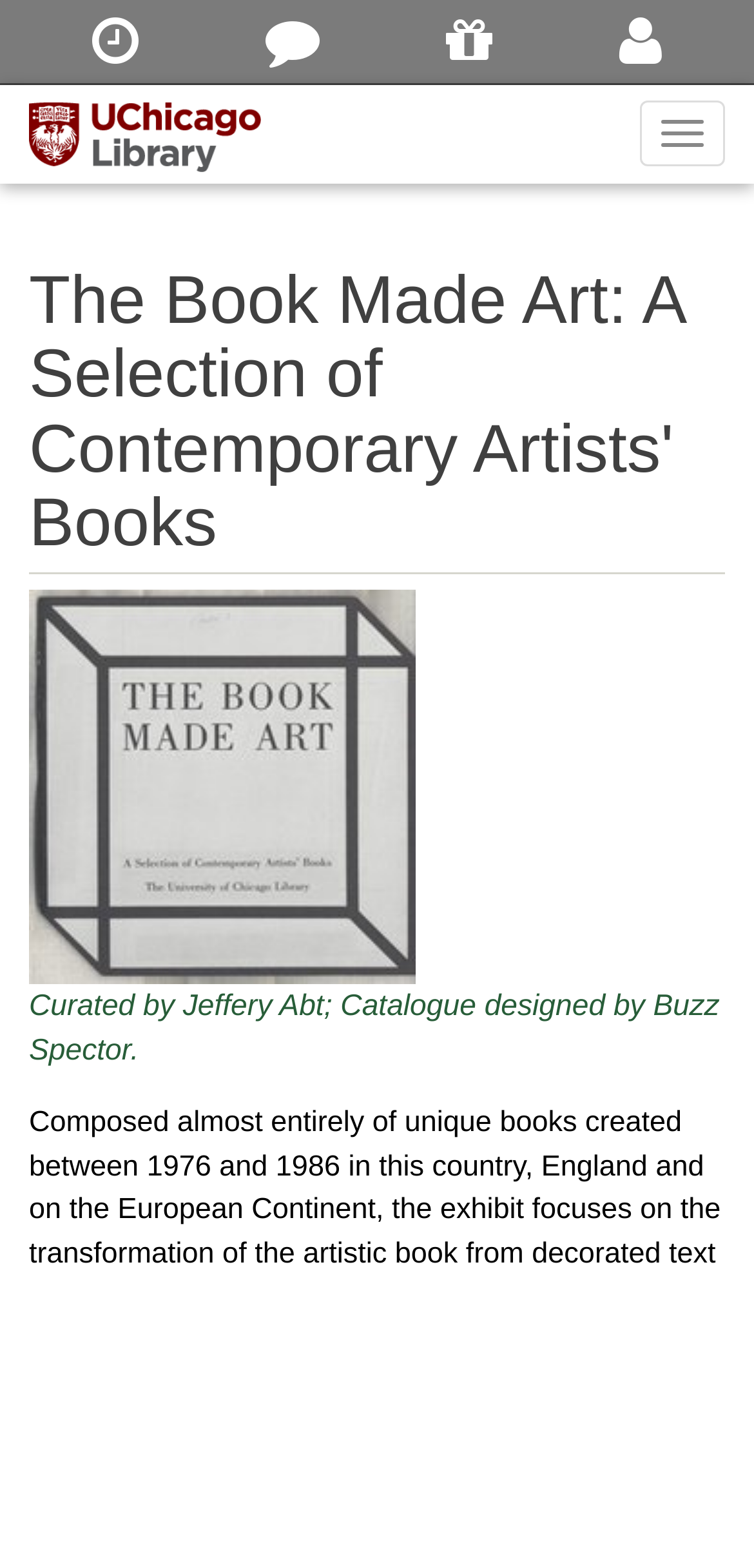Explain in detail what is displayed on the webpage.

The webpage is about the "Book Made Art Exhibition" at the University of Chicago Library. At the top, there is a navigation menu with four links: "Library Hours", "Ask a Librarian", "Support the Library", and "My Library Account". These links are positioned horizontally, with "Library Hours" on the left and "My Library Account" on the right. Below the navigation menu, there is a library logo on the left, which is an image.

The main content of the webpage is a heading that reads "The Book Made Art: A Selection of Contemporary Artists' Books". Below the heading, there is a figure that takes up about half of the page width, containing an image related to the exhibition. To the right of the figure, there is a static text that provides information about the curator and catalogue designer of the exhibition.

Overall, the webpage has a simple and clean layout, with a clear hierarchy of elements and a focus on the exhibition's title and main image.